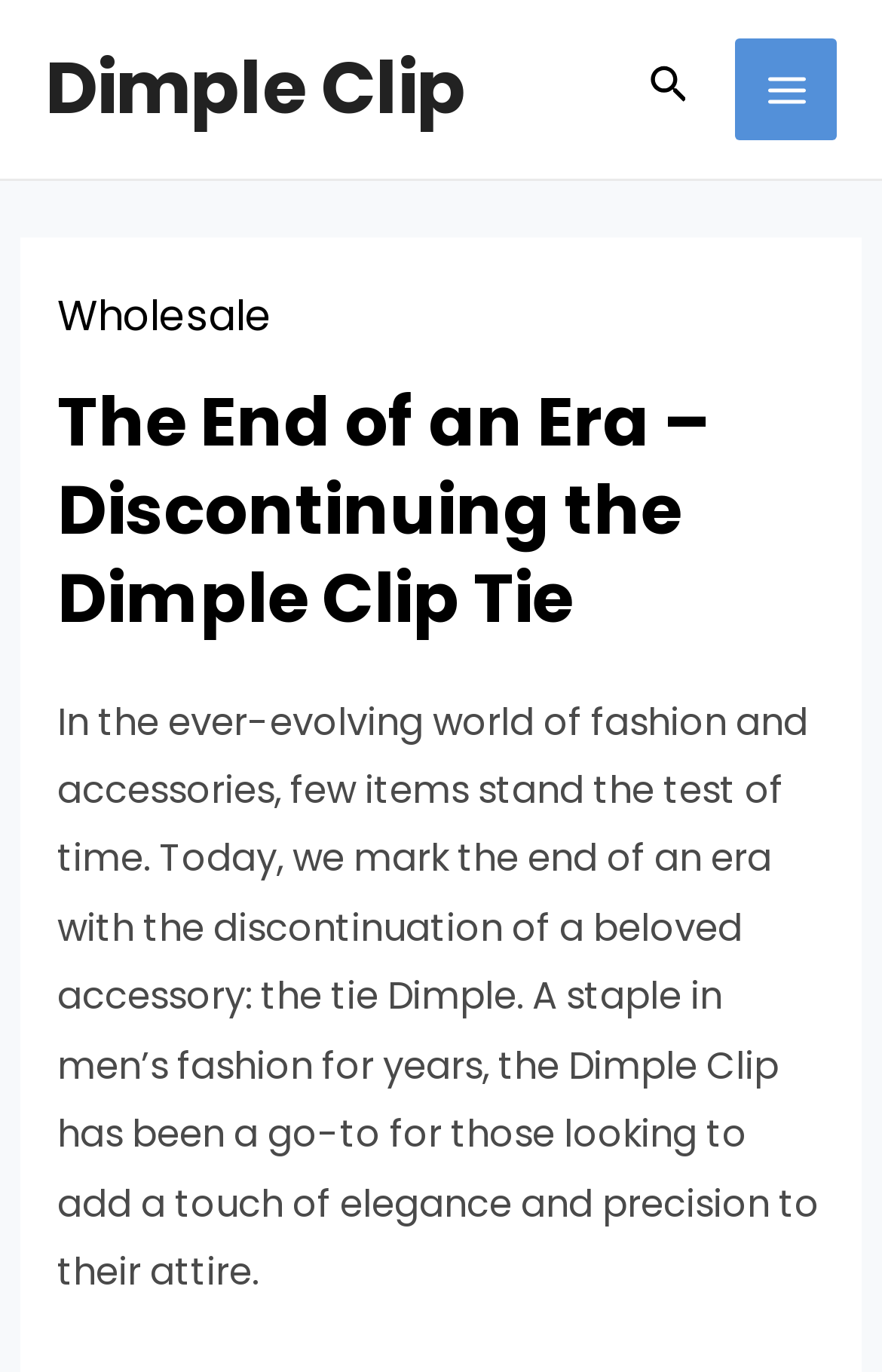Provide the bounding box coordinates of the HTML element described by the text: "Main Menu".

[0.834, 0.028, 0.949, 0.102]